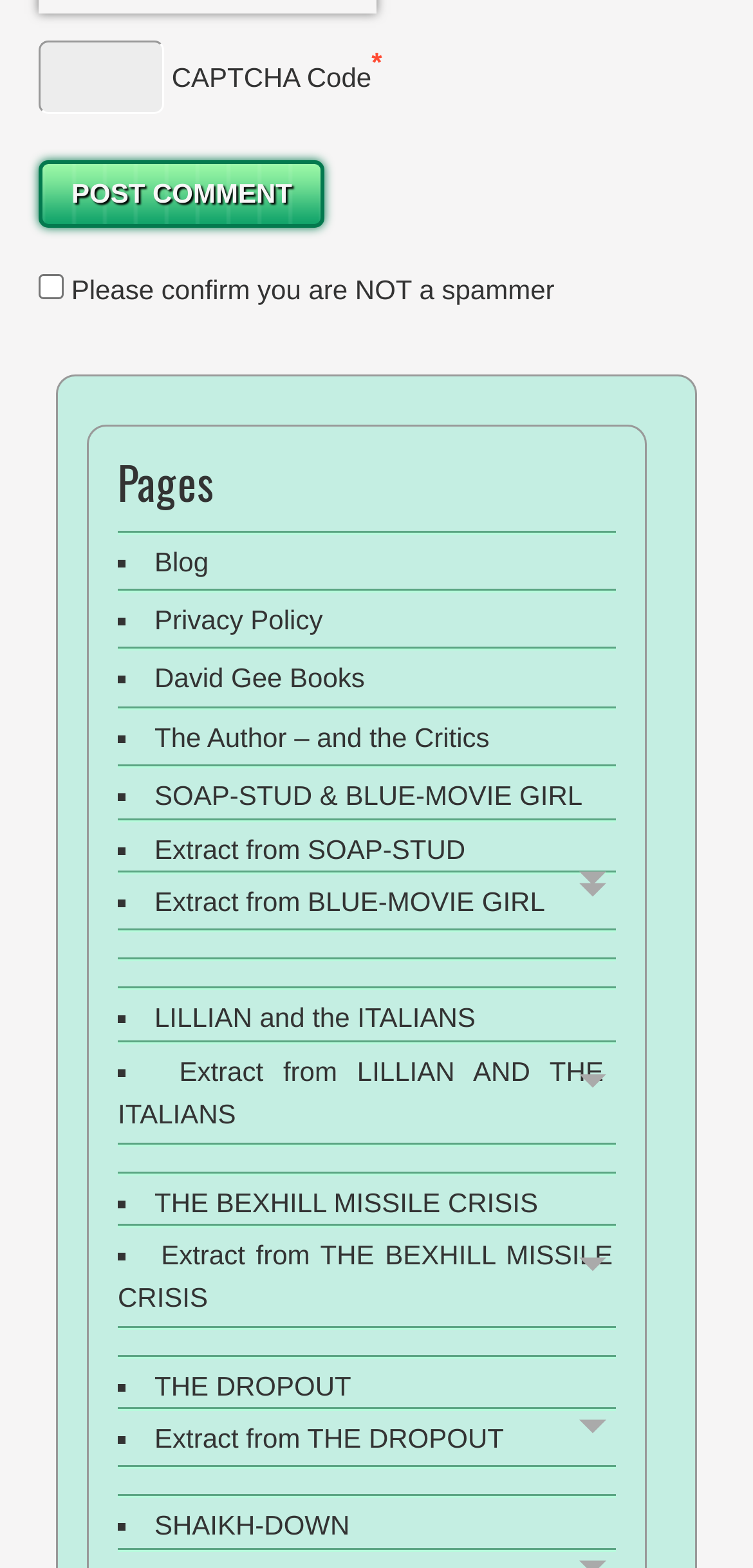Determine the bounding box coordinates of the target area to click to execute the following instruction: "Click on UT Austin SOC."

None